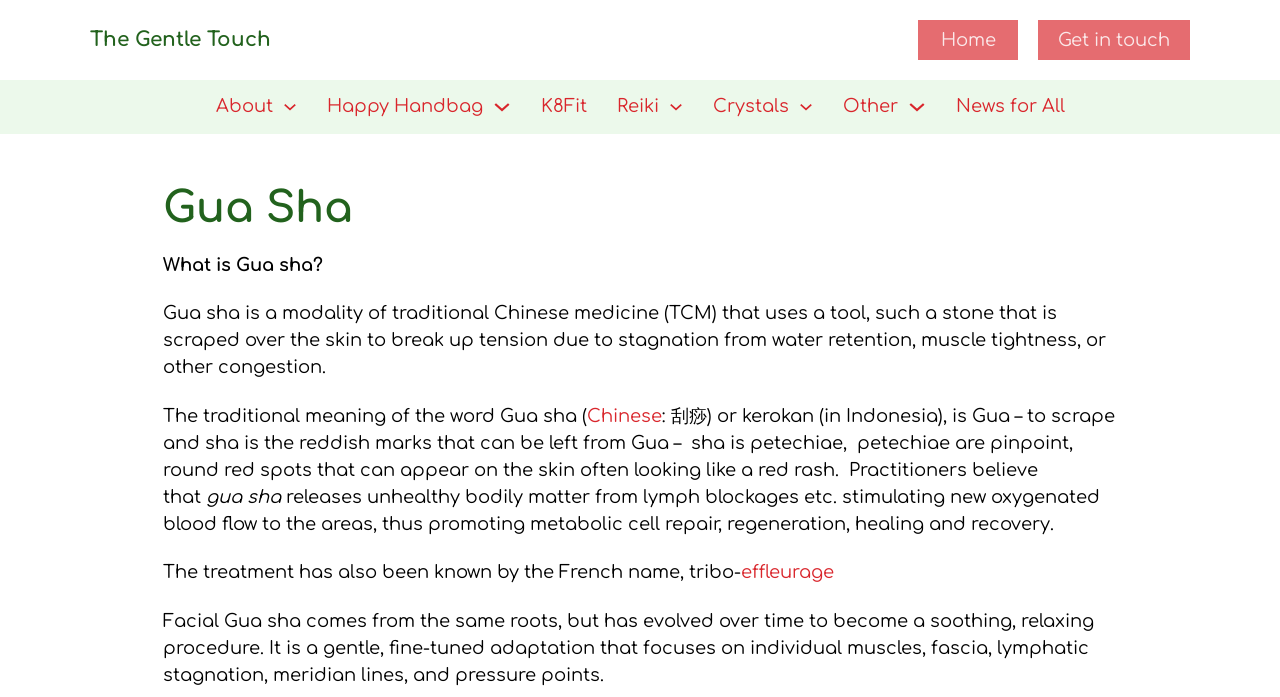Please provide a comprehensive response to the question below by analyzing the image: 
What is the focus of Facial Gua sha?

According to the webpage, Facial Gua sha focuses on individual muscles, fascia, lymphatic stagnation, meridian lines, and pressure points, which is a gentle, fine-tuned adaptation of the traditional Gua sha technique.